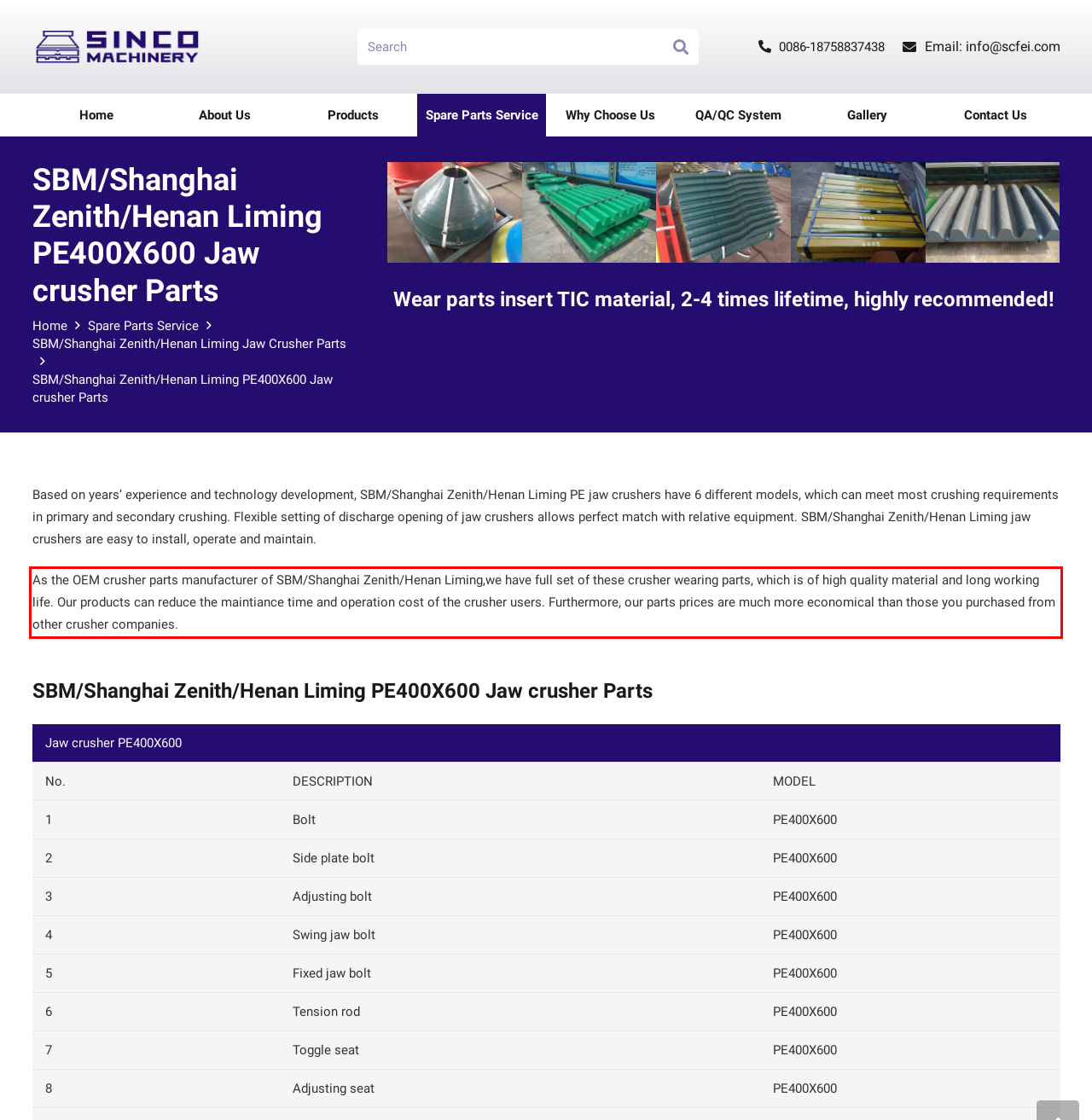Using the provided screenshot of a webpage, recognize and generate the text found within the red rectangle bounding box.

As the OEM crusher parts manufacturer of SBM/Shanghai Zenith/Henan Liming,we have full set of these crusher wearing parts, which is of high quality material and long working life. Our products can reduce the maintiance time and operation cost of the crusher users. Furthermore, our parts prices are much more economical than those you purchased from other crusher companies.